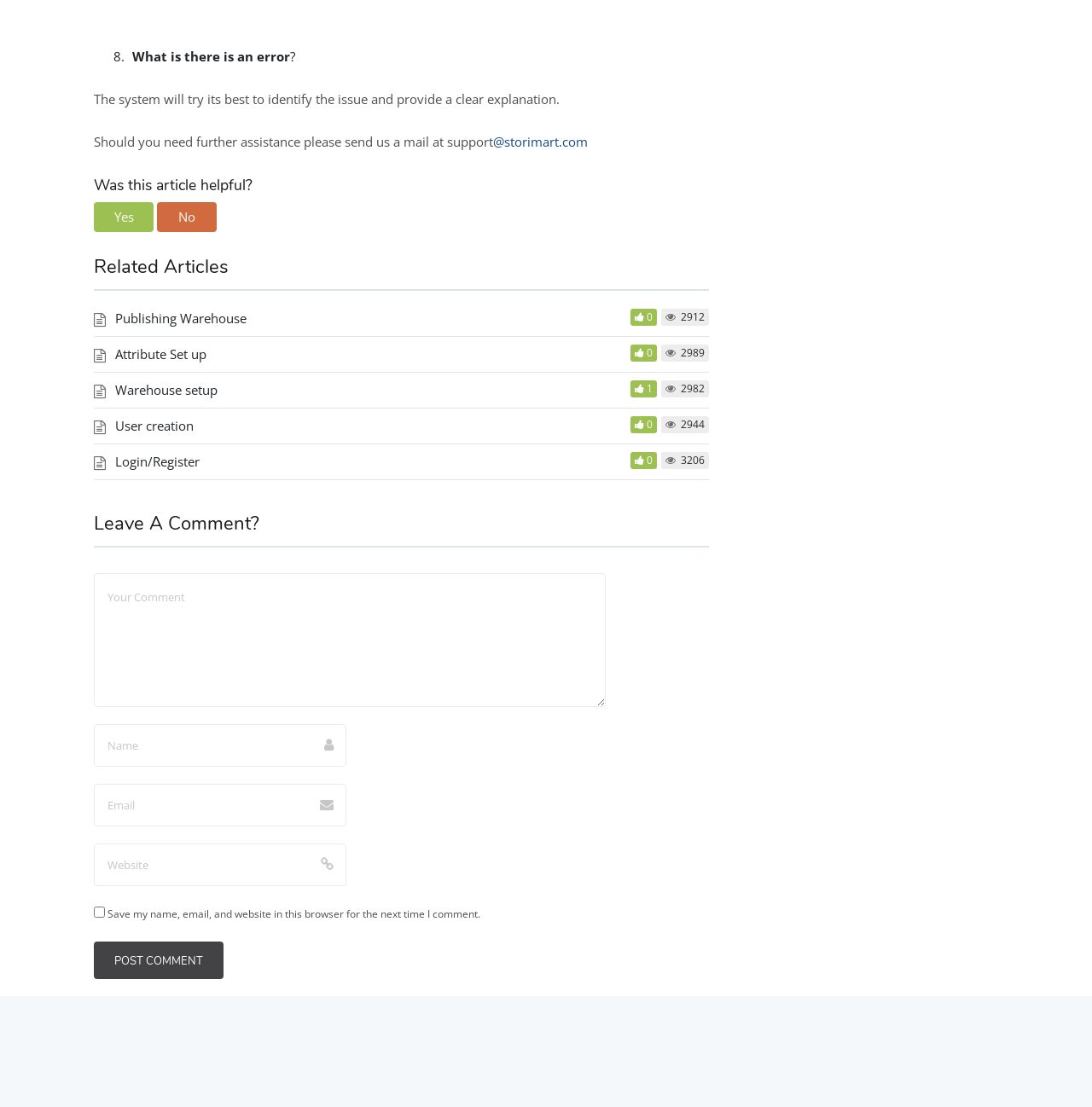How many related articles are listed?
Observe the image and answer the question with a one-word or short phrase response.

5